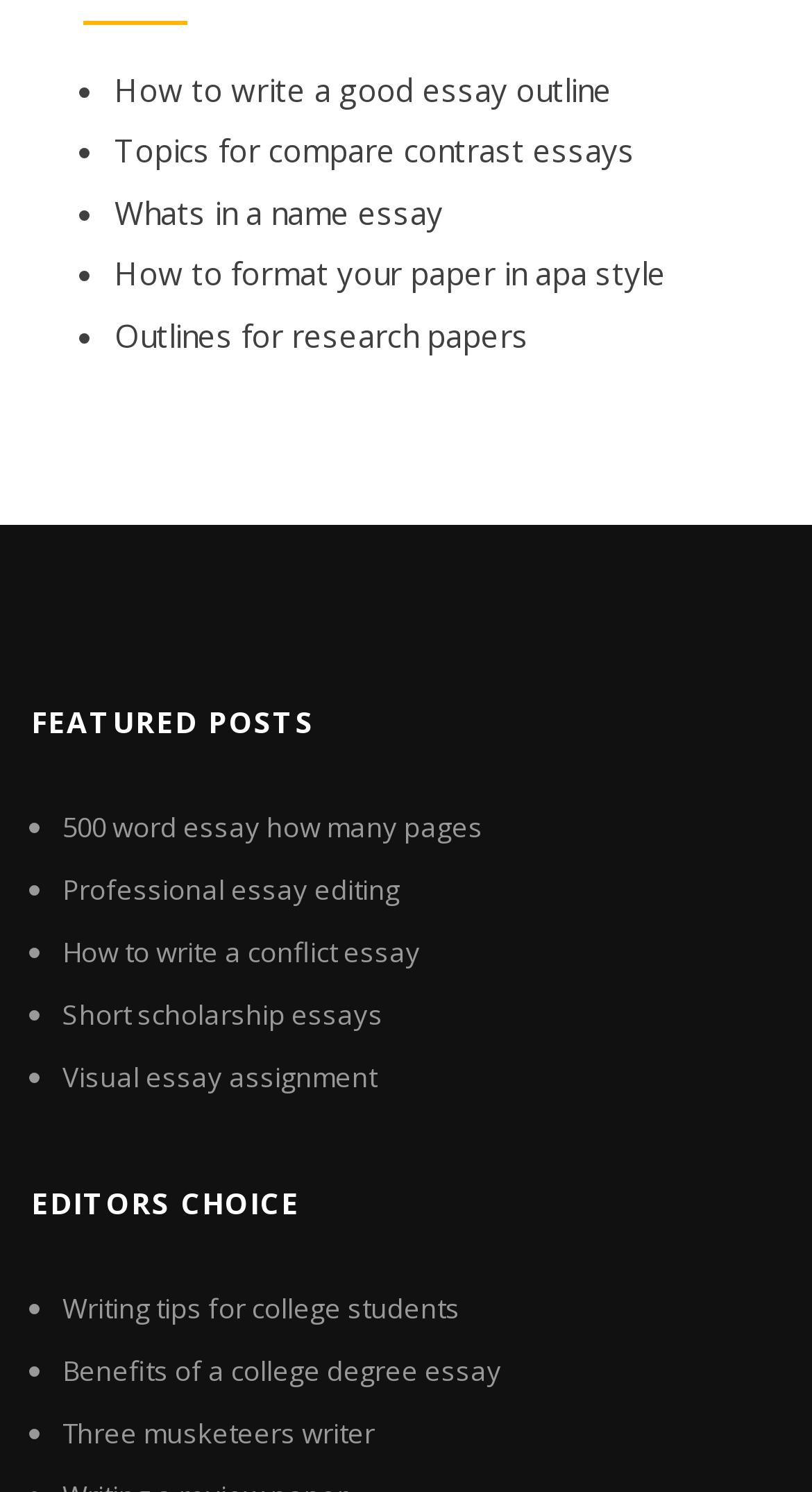Determine the bounding box coordinates for the area you should click to complete the following instruction: "View editors choice".

[0.038, 0.78, 0.962, 0.835]